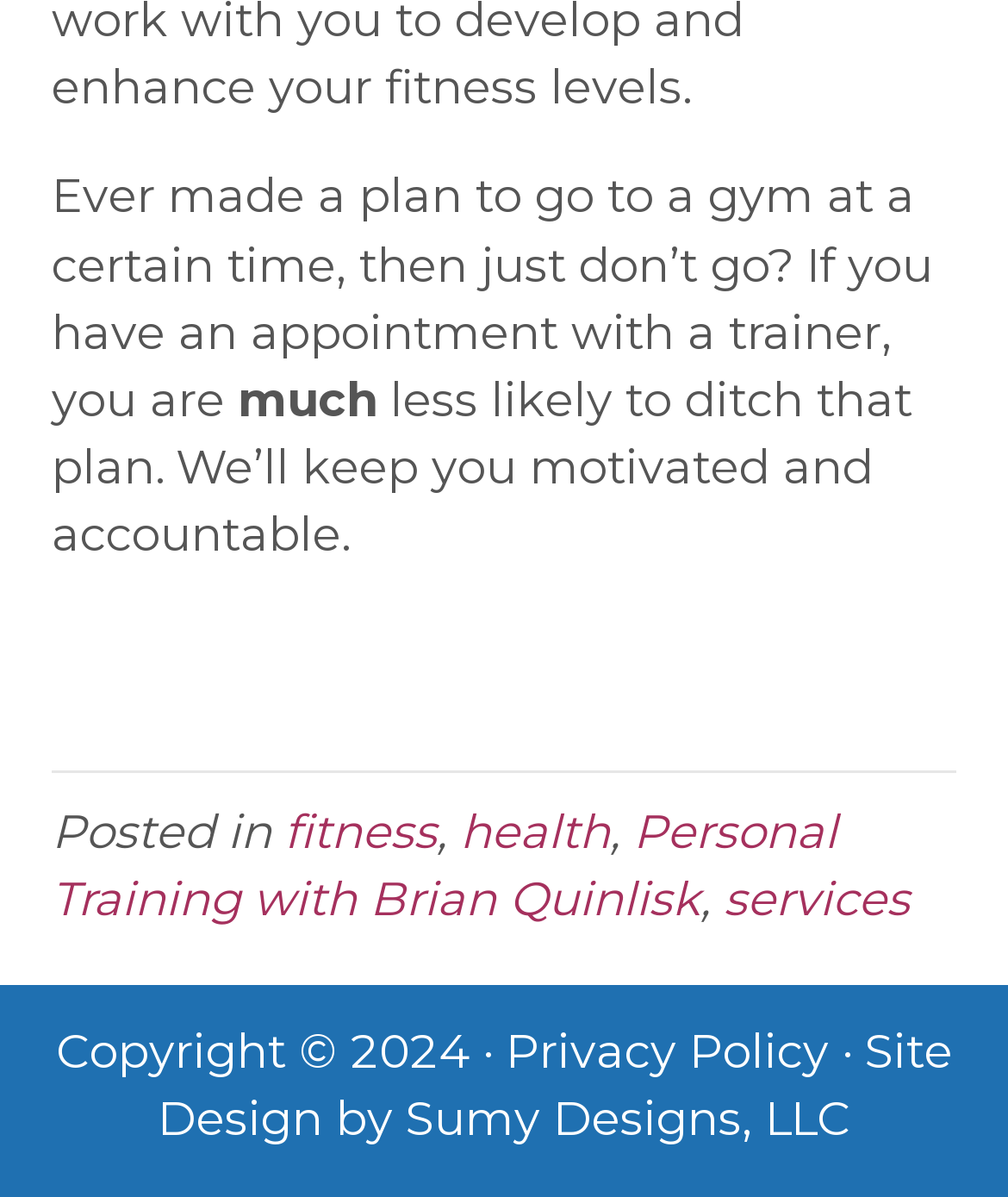Bounding box coordinates are specified in the format (top-left x, top-left y, bottom-right x, bottom-right y). All values are floating point numbers bounded between 0 and 1. Please provide the bounding box coordinate of the region this sentence describes: Personal Training with Brian Quinlisk

[0.051, 0.672, 0.831, 0.776]